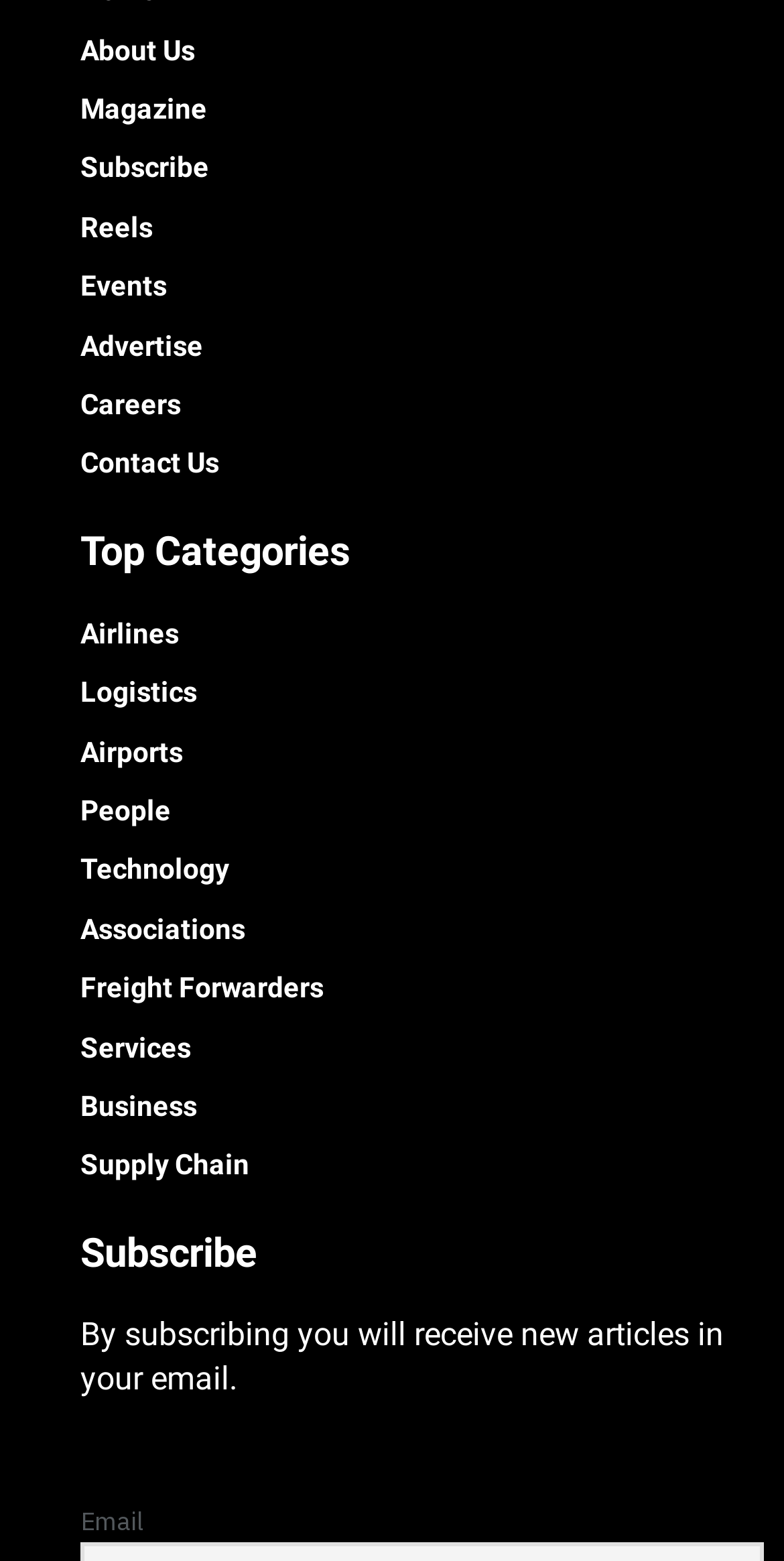How many links are in the top navigation menu?
Examine the image closely and answer the question with as much detail as possible.

I counted the number of links in the top navigation menu, which are 'About Us', 'Magazine', 'Subscribe', 'Reels', 'Events', 'Advertise', 'Careers', and 'Contact Us', totaling 8 links.